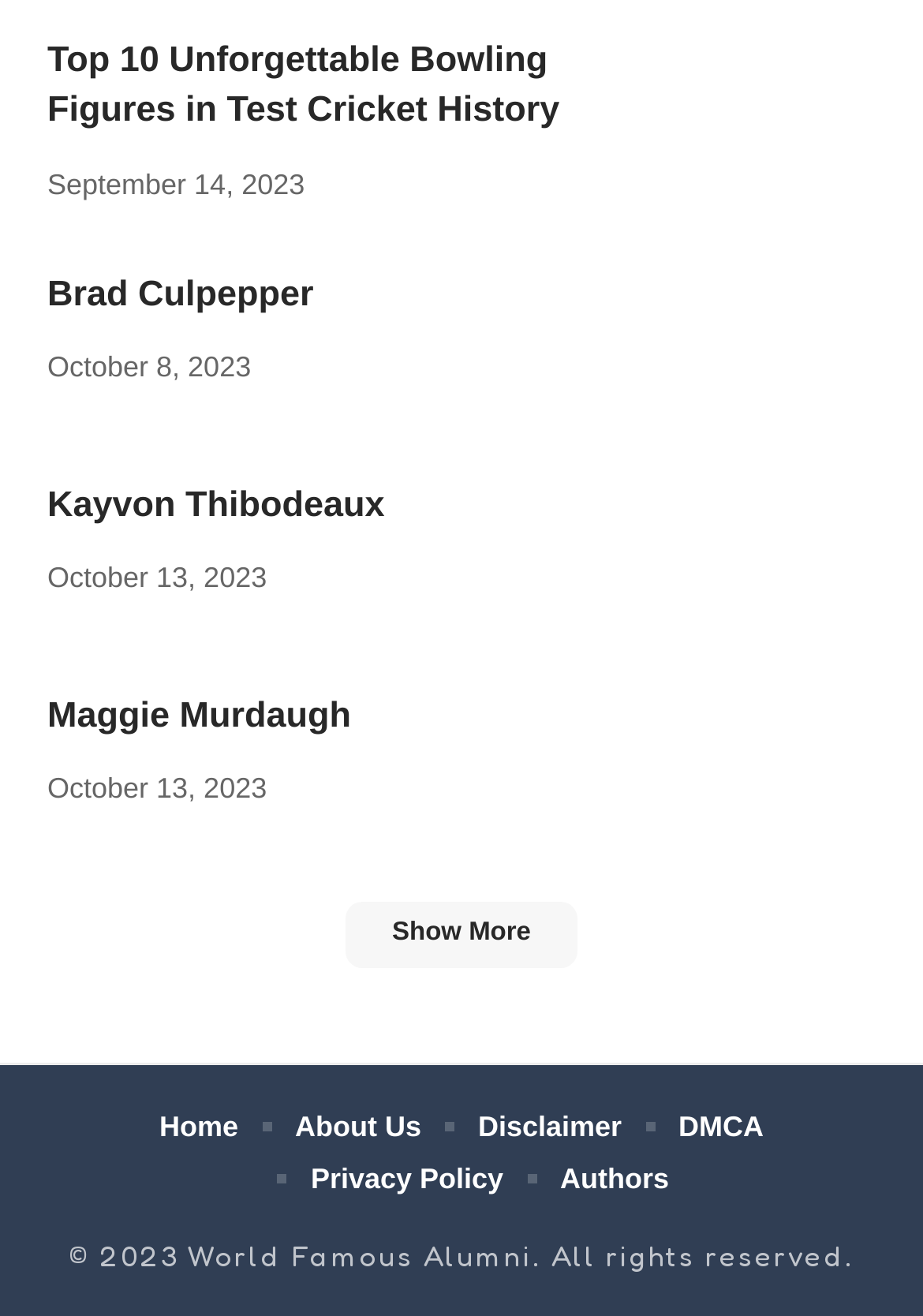Please provide a detailed answer to the question below by examining the image:
What is the copyright year mentioned at the bottom of the page?

I found the StaticText element at the bottom of the page, which contains the copyright information, including the year 2023.